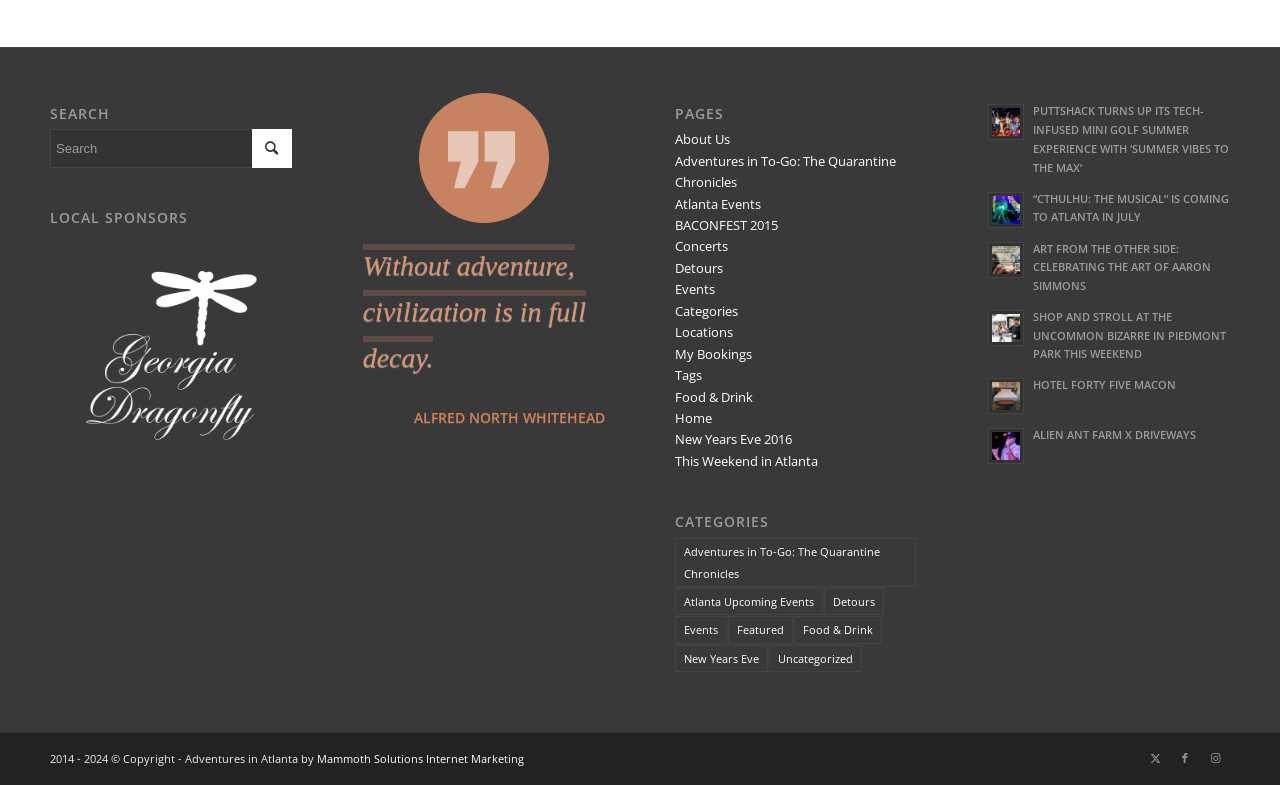Extract the bounding box coordinates of the UI element described by: "New Years Eve". The coordinates should include four float numbers ranging from 0 to 1, e.g., [left, top, right, bottom].

[0.528, 0.822, 0.6, 0.856]